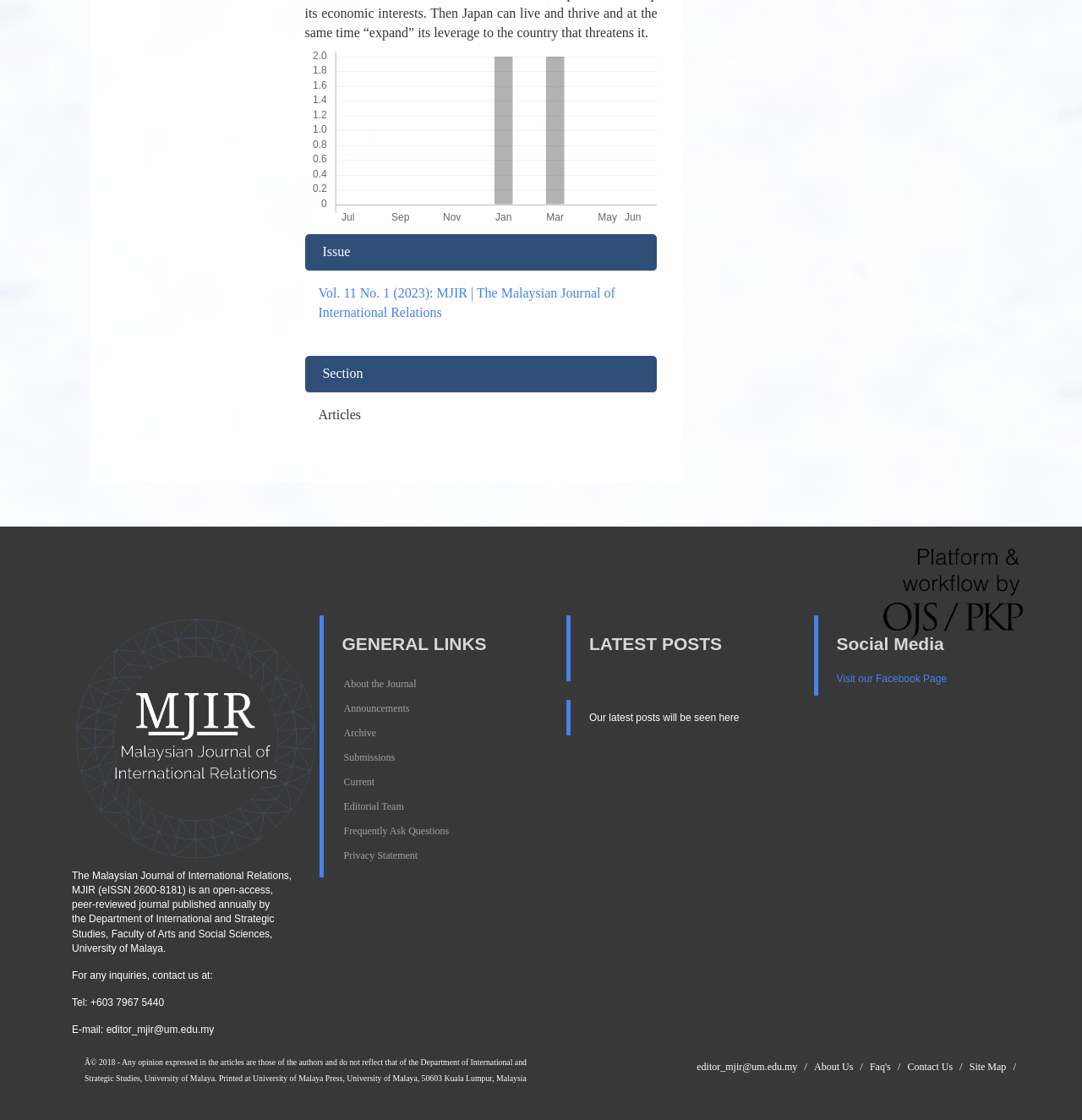Locate the coordinates of the bounding box for the clickable region that fulfills this instruction: "Visit the Facebook page".

[0.773, 0.601, 0.875, 0.611]